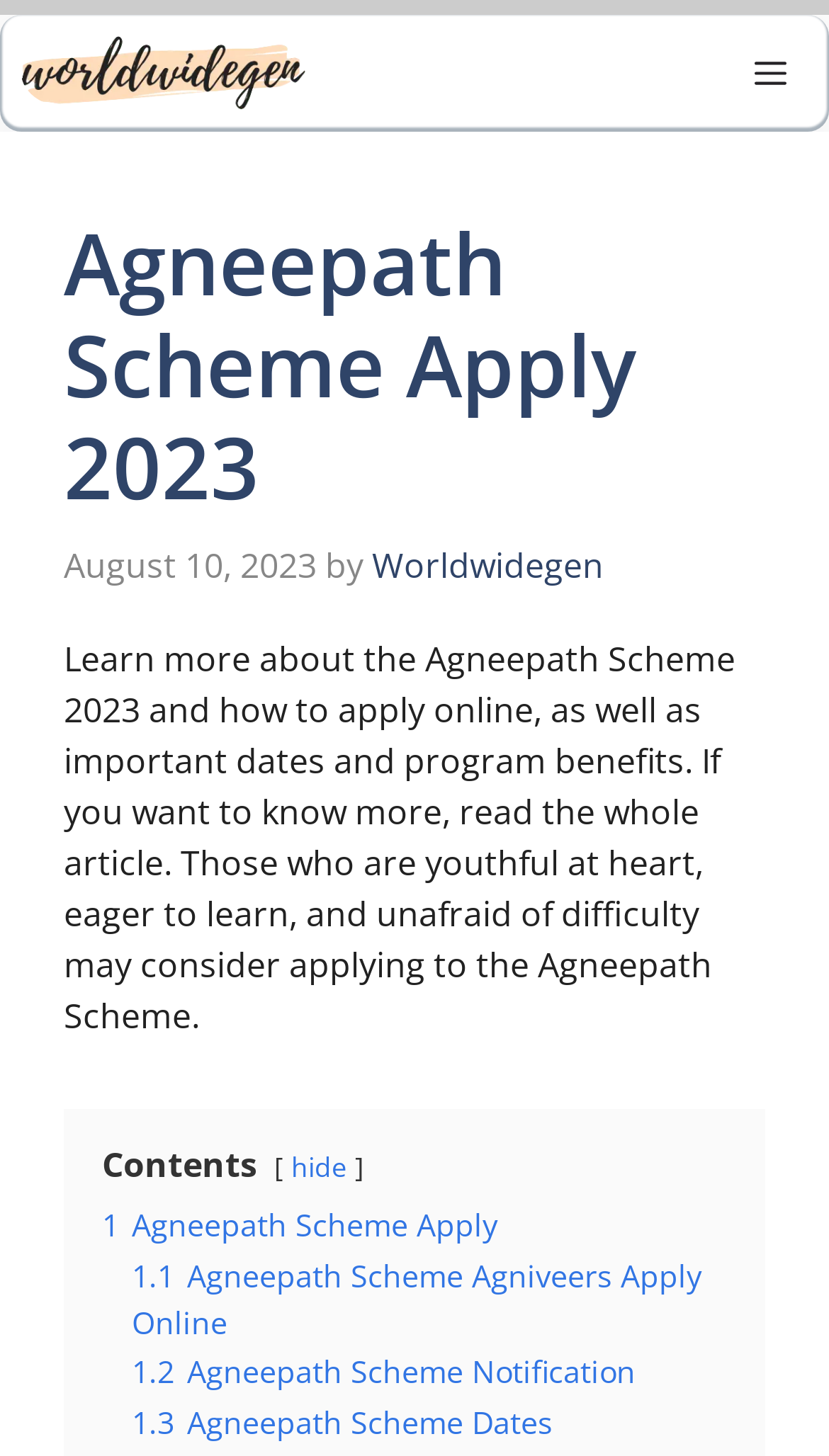Use a single word or phrase to answer the question:
What is the date of the article?

August 10, 2023